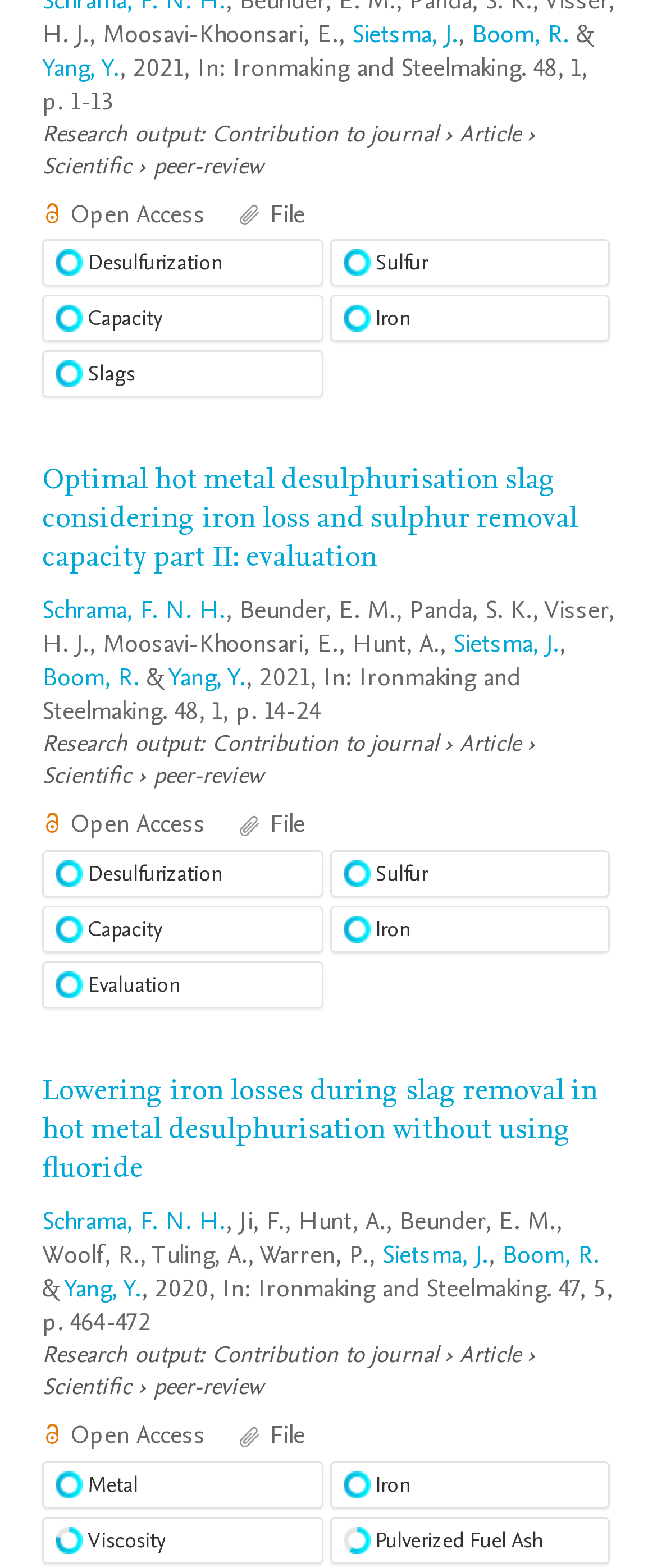Identify the bounding box coordinates of the clickable region necessary to fulfill the following instruction: "Click on the link 'Optimal hot metal desulphurisation slag considering iron loss and sulphur removal capacity part II: evaluation'". The bounding box coordinates should be four float numbers between 0 and 1, i.e., [left, top, right, bottom].

[0.064, 0.294, 0.879, 0.368]